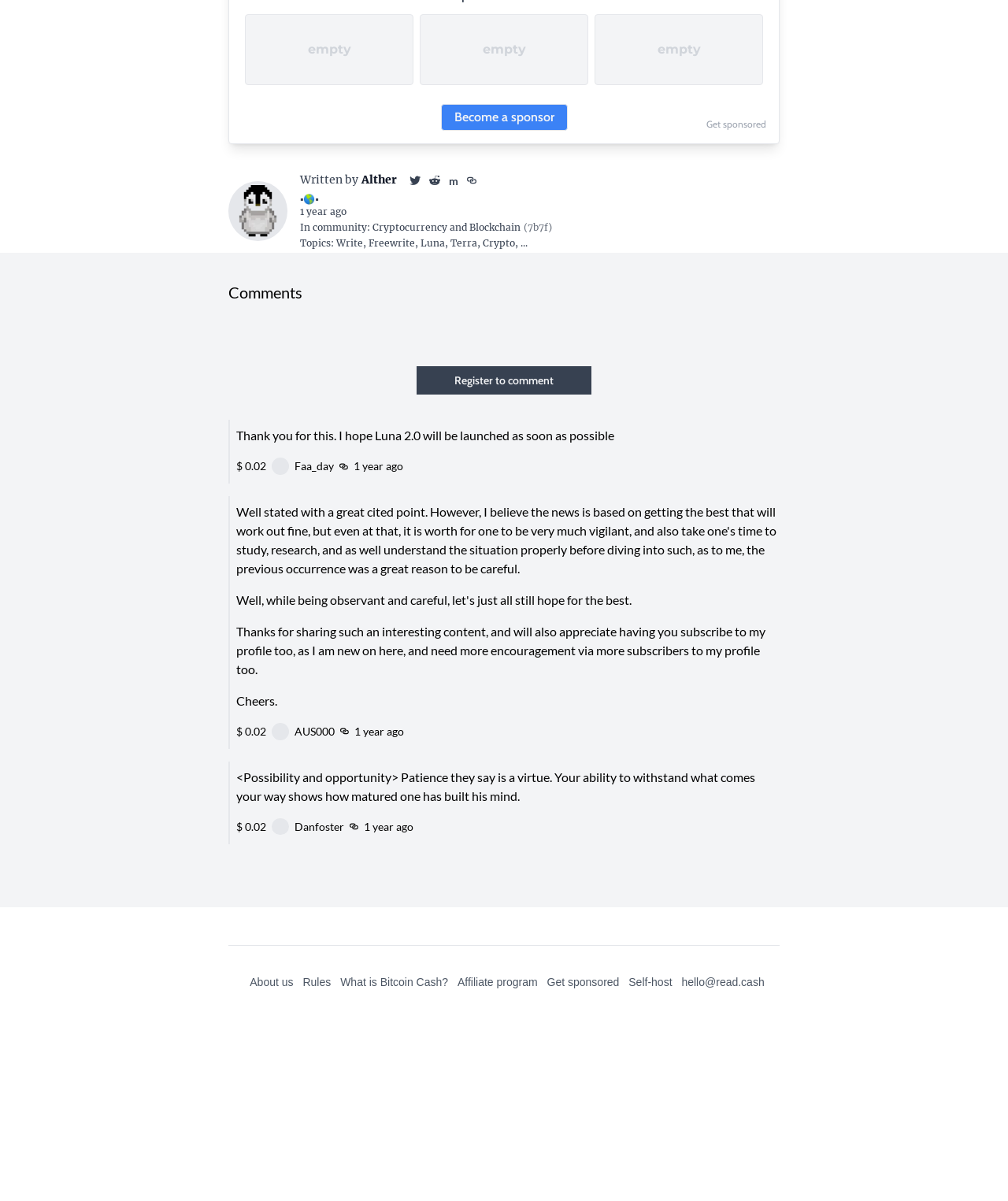Please determine the bounding box coordinates of the element to click on in order to accomplish the following task: "Visit the 'Les Basics' page". Ensure the coordinates are four float numbers ranging from 0 to 1, i.e., [left, top, right, bottom].

None